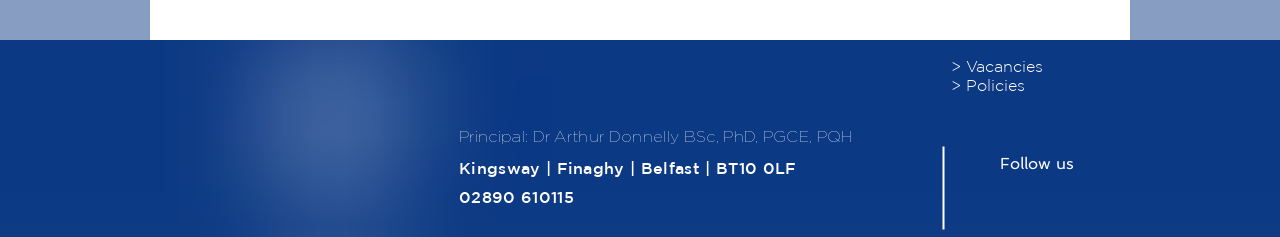Utilize the details in the image to thoroughly answer the following question: What is the school's address?

The school's address is prominently displayed below the principal's name, which is Kingsway, Finaghy, Belfast, BT10 0LF.